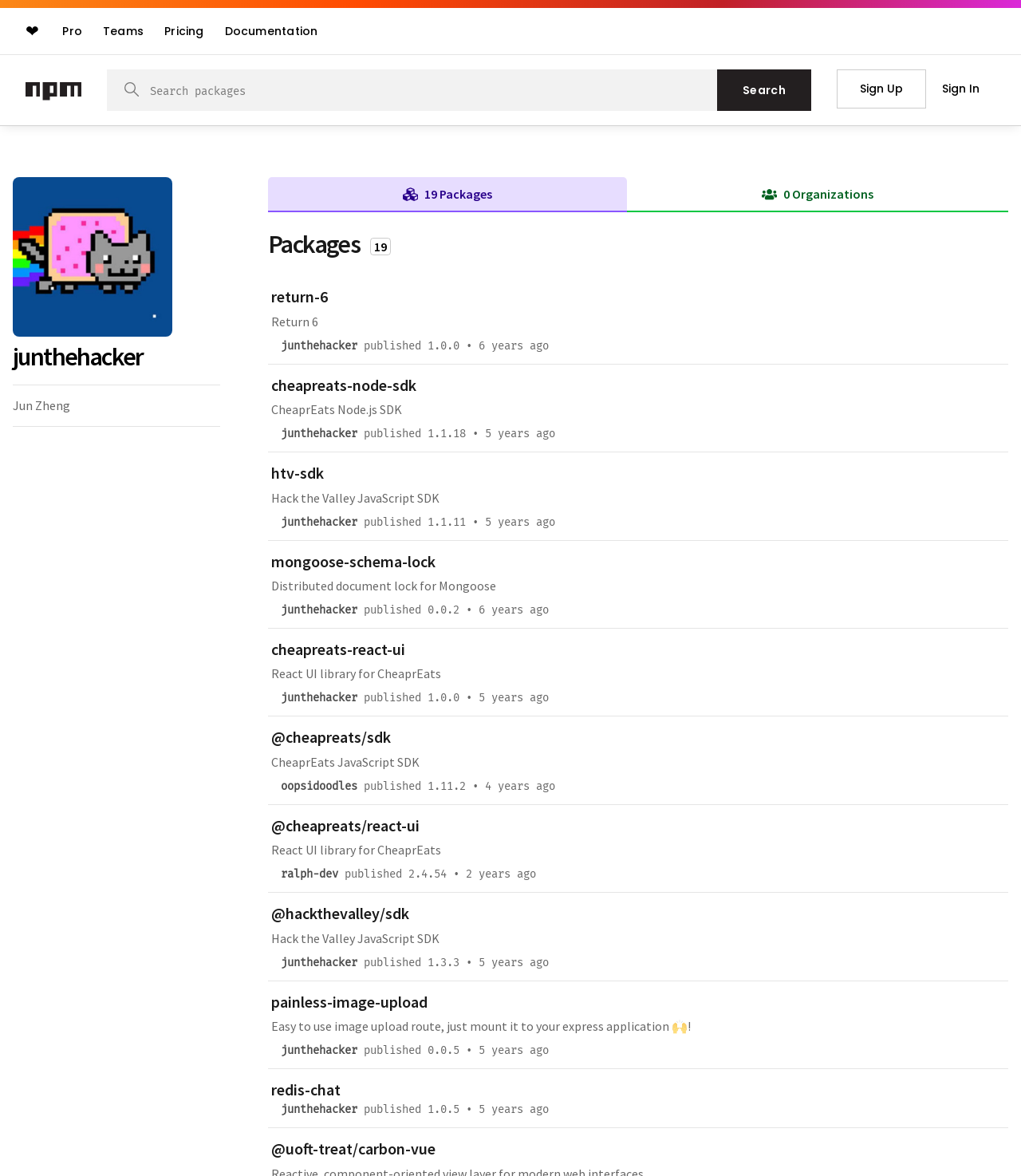What is the search function for?
Based on the screenshot, give a detailed explanation to answer the question.

I found the purpose of the search function by looking at the combobox element that says 'Search packages' which is located near the search button.